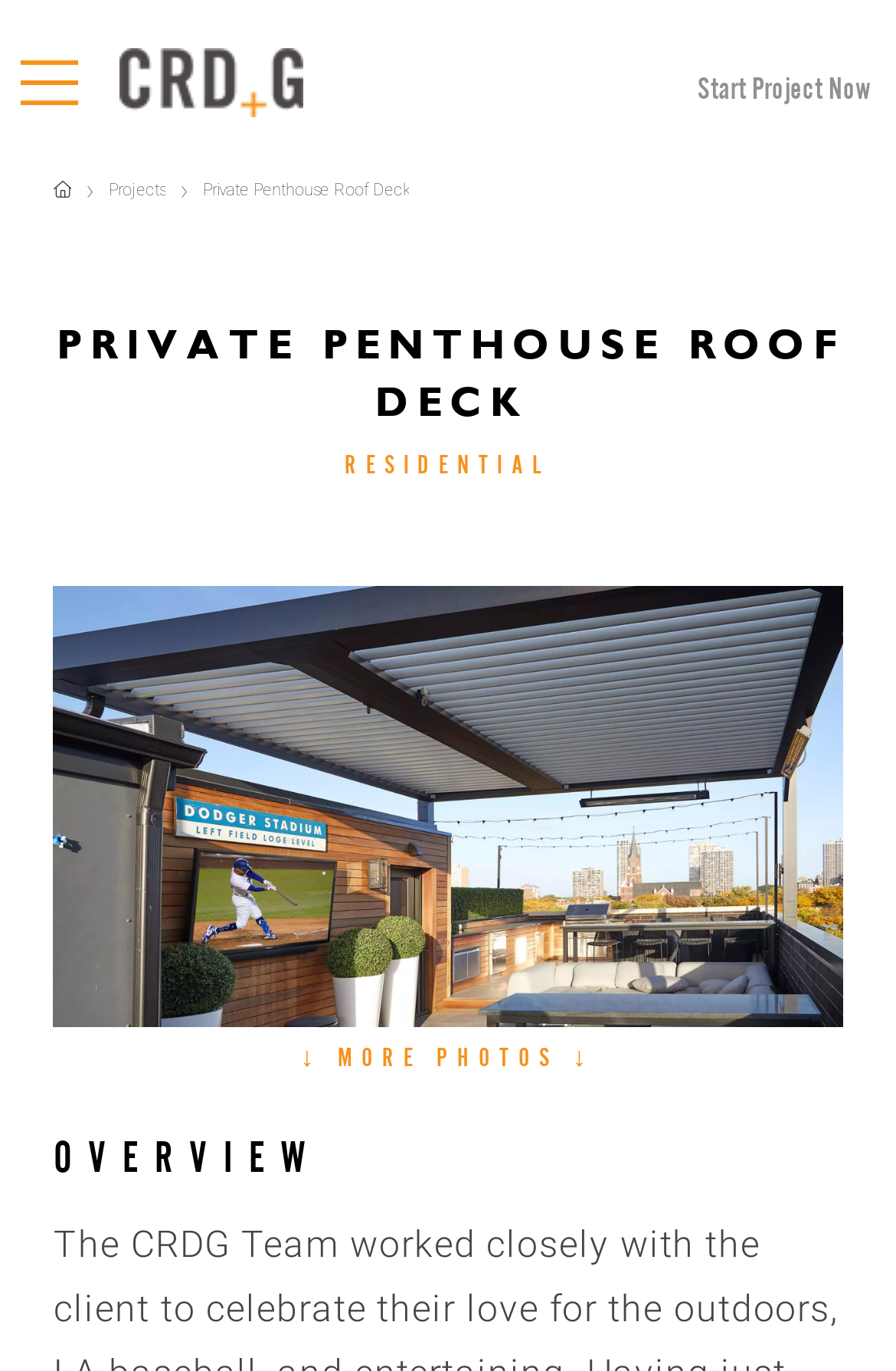Locate the bounding box coordinates of the clickable element to fulfill the following instruction: "Explore residential projects". Provide the coordinates as four float numbers between 0 and 1 in the format [left, top, right, bottom].

[0.385, 0.326, 0.615, 0.35]